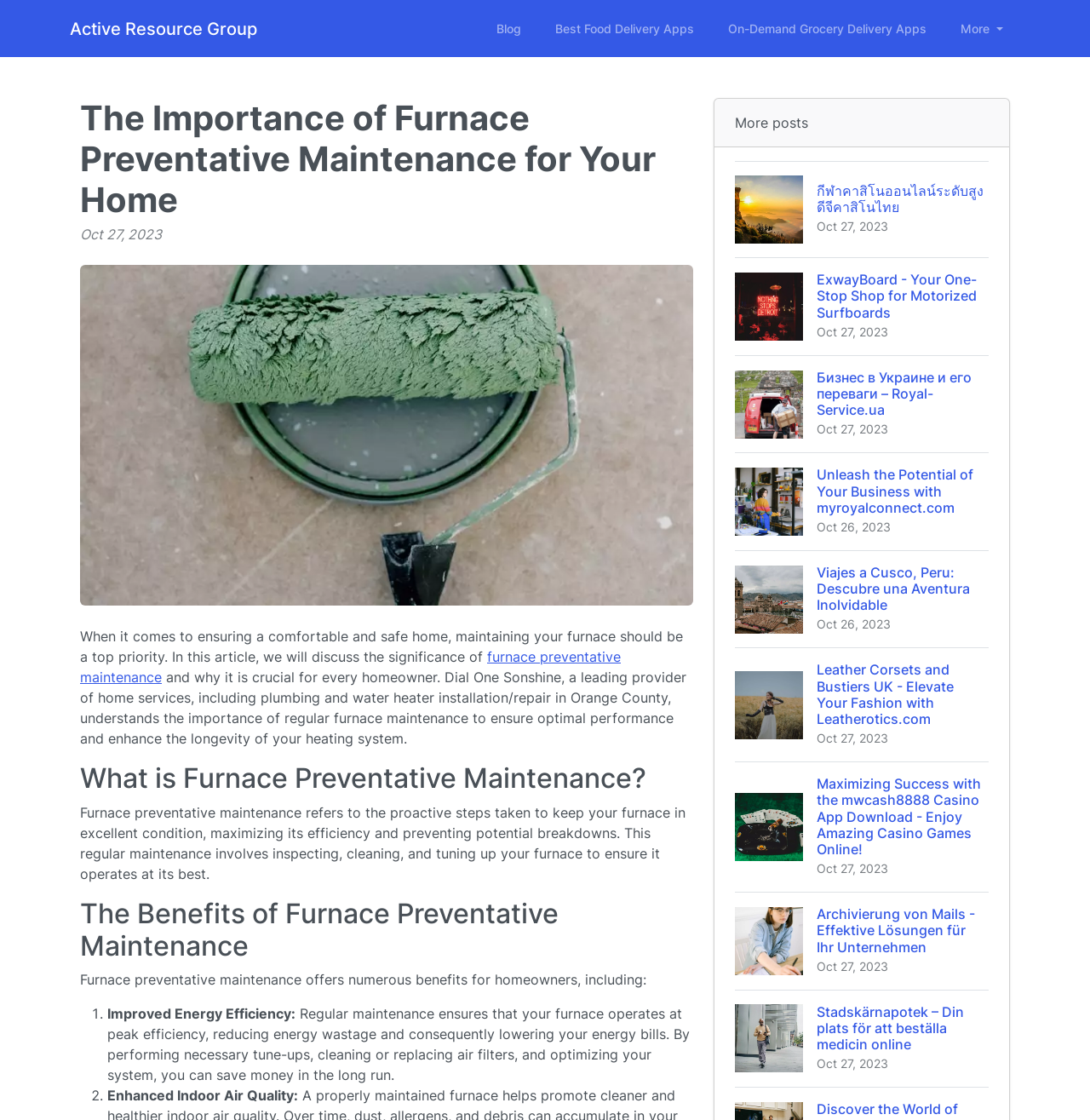Find the bounding box coordinates of the element to click in order to complete this instruction: "Click on the 'More' button". The bounding box coordinates must be four float numbers between 0 and 1, denoted as [left, top, right, bottom].

[0.872, 0.011, 0.93, 0.04]